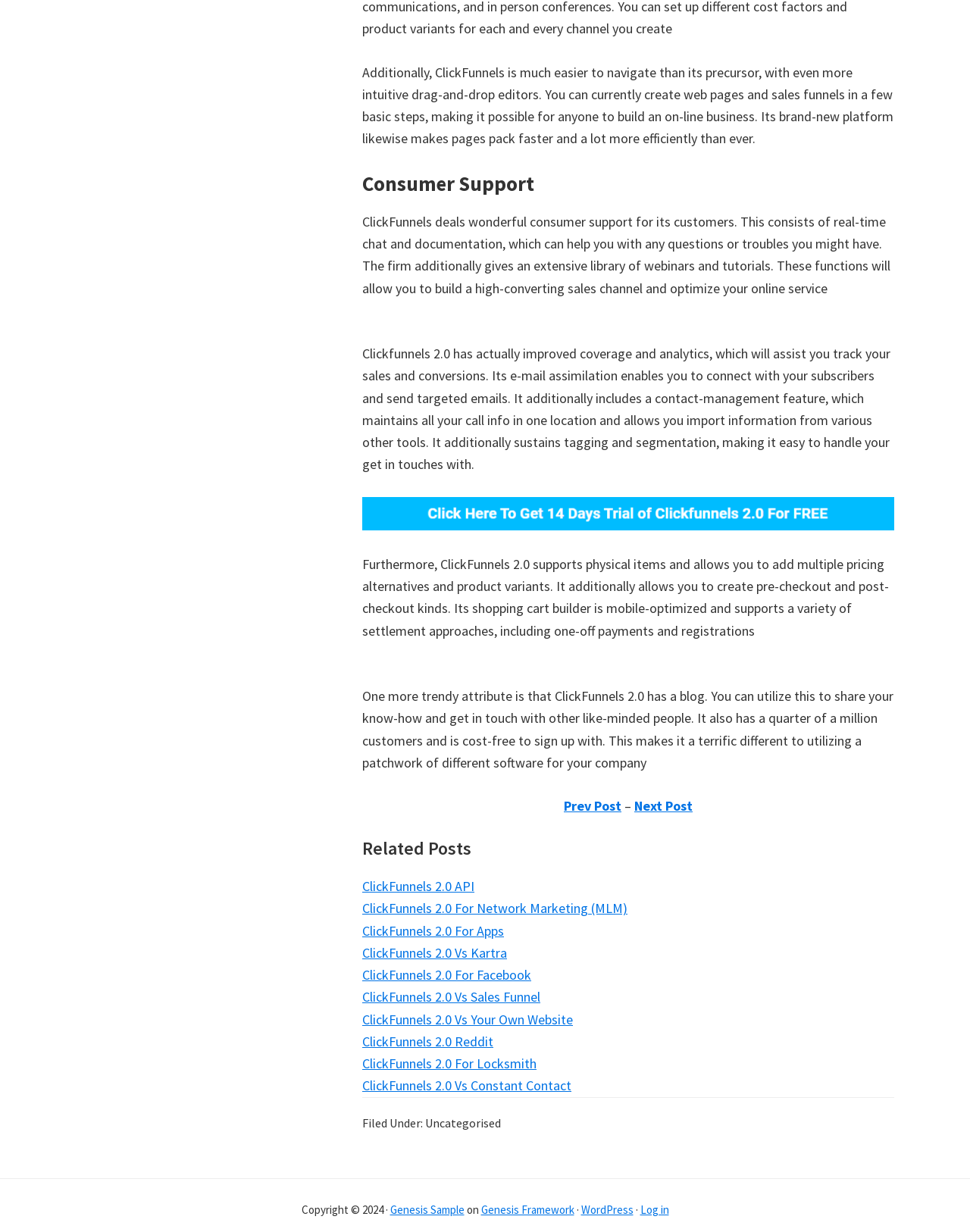Please locate the bounding box coordinates of the region I need to click to follow this instruction: "Go to 'Prev Post'".

[0.581, 0.647, 0.641, 0.661]